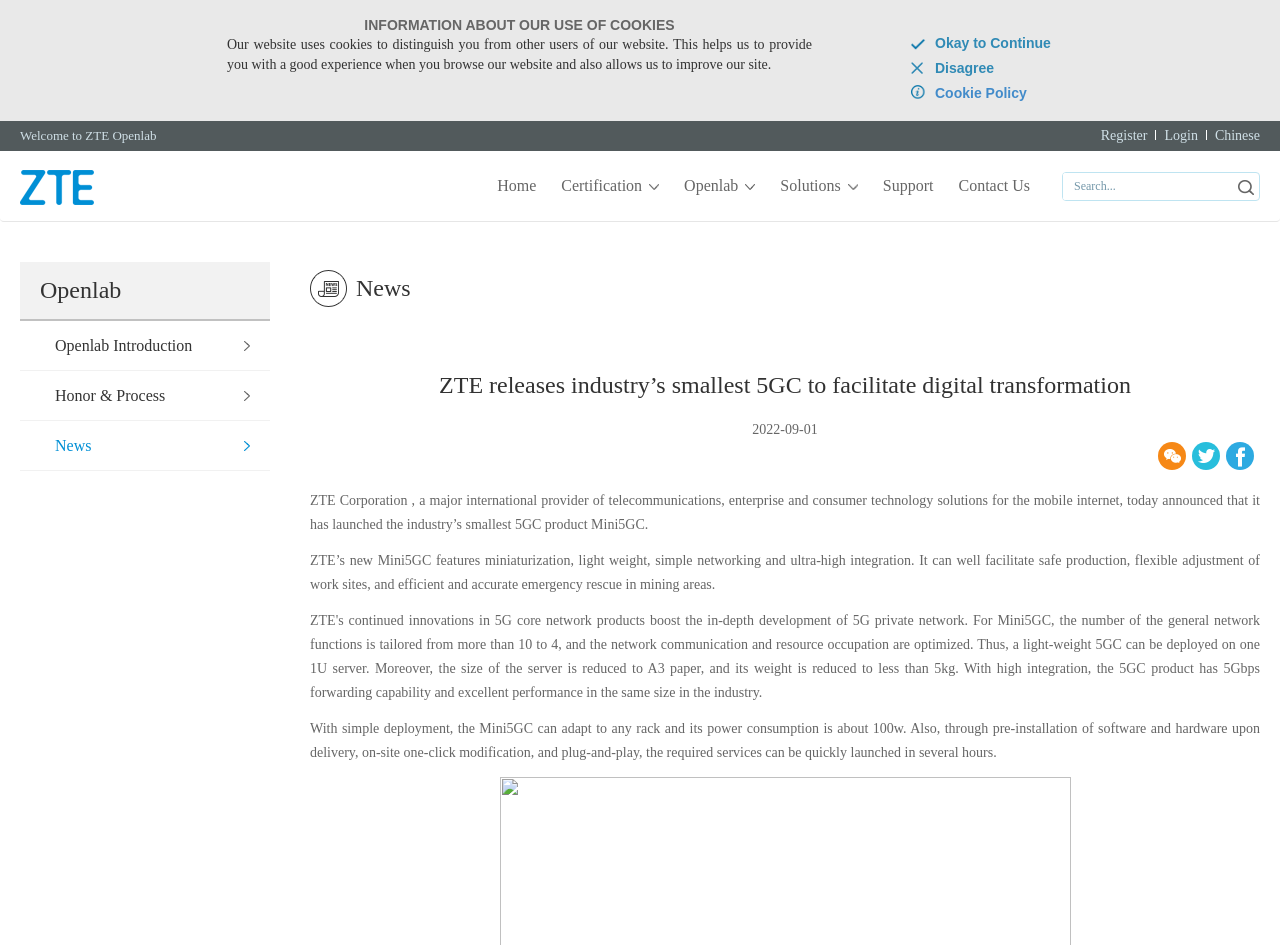Determine the coordinates of the bounding box that should be clicked to complete the instruction: "Search for something". The coordinates should be represented by four float numbers between 0 and 1: [left, top, right, bottom].

[0.83, 0.183, 0.954, 0.212]